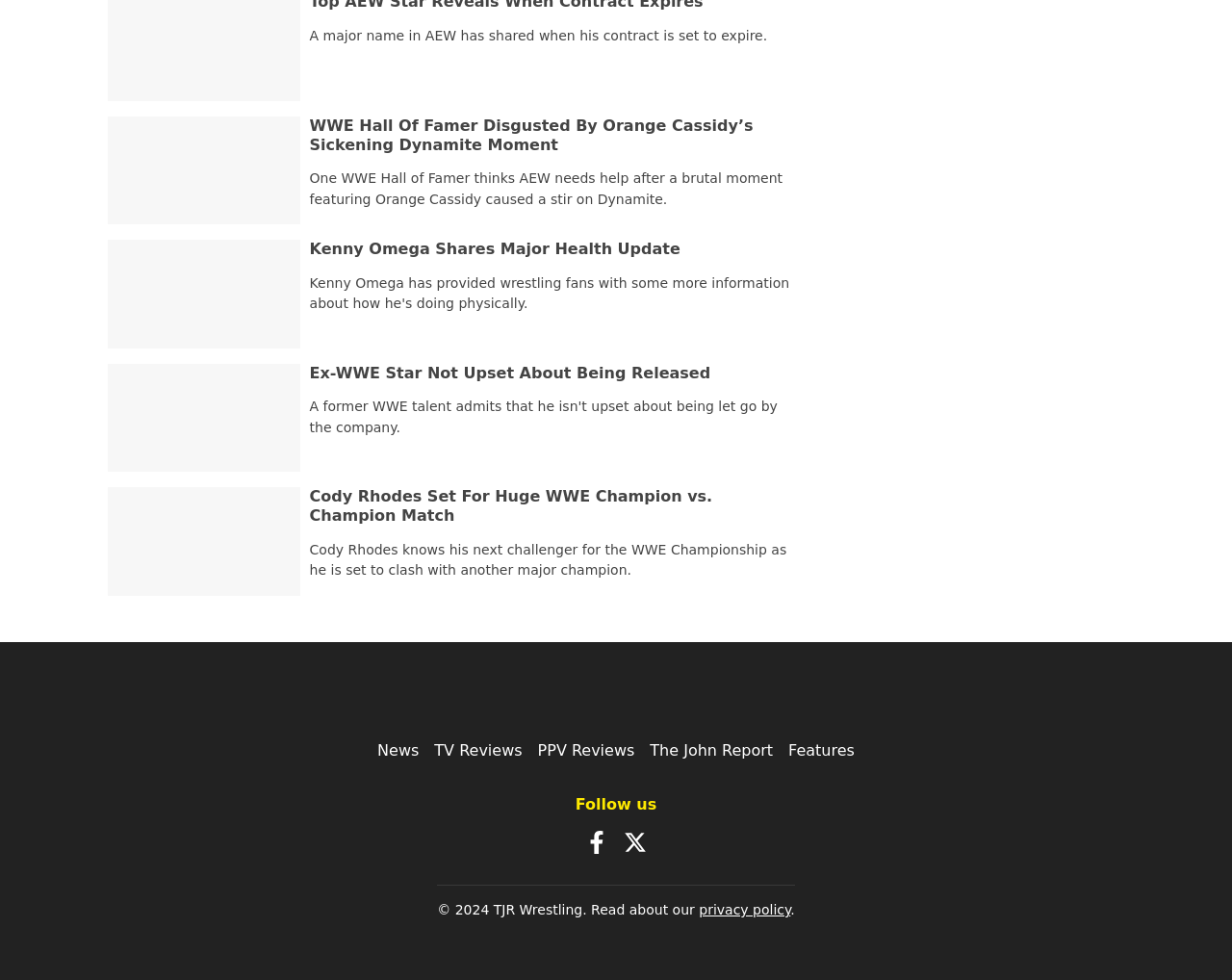Kindly provide the bounding box coordinates of the section you need to click on to fulfill the given instruction: "Read news".

[0.306, 0.757, 0.34, 0.775]